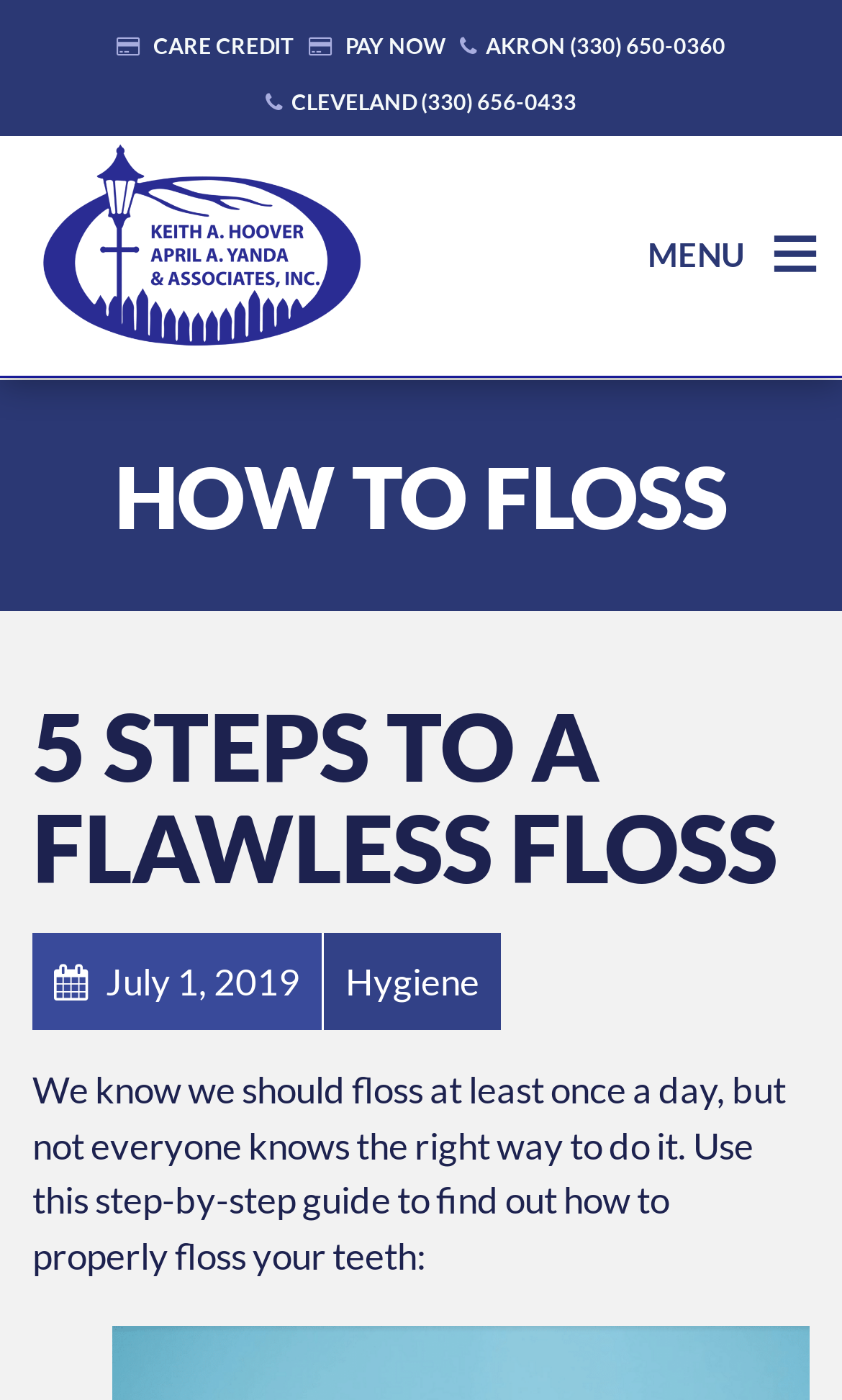Provide the bounding box coordinates of the HTML element this sentence describes: "Cleveland (330) 656-0433". The bounding box coordinates consist of four float numbers between 0 and 1, i.e., [left, top, right, bottom].

[0.31, 0.052, 0.69, 0.093]